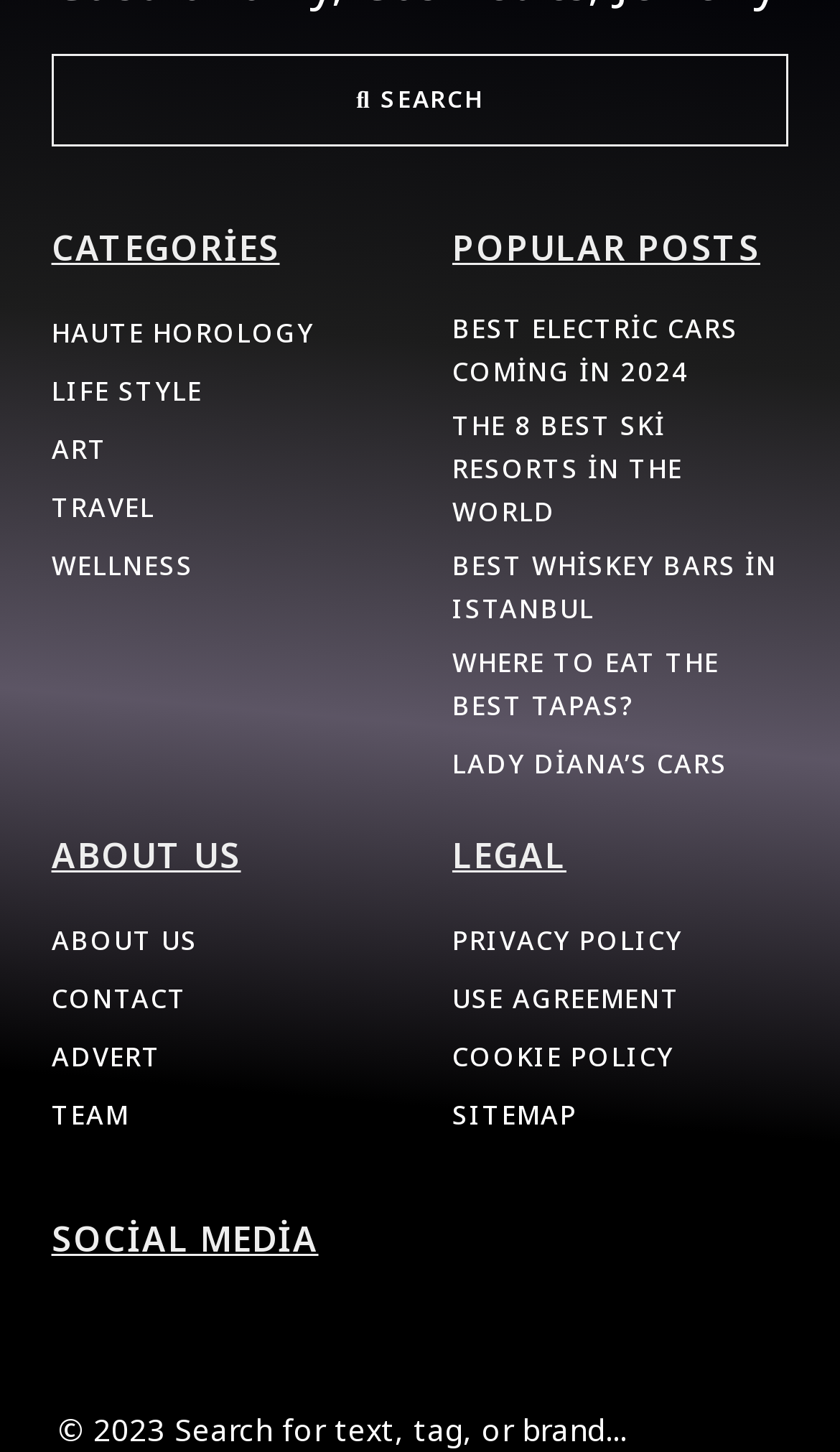How many categories are listed?
Give a one-word or short phrase answer based on the image.

6